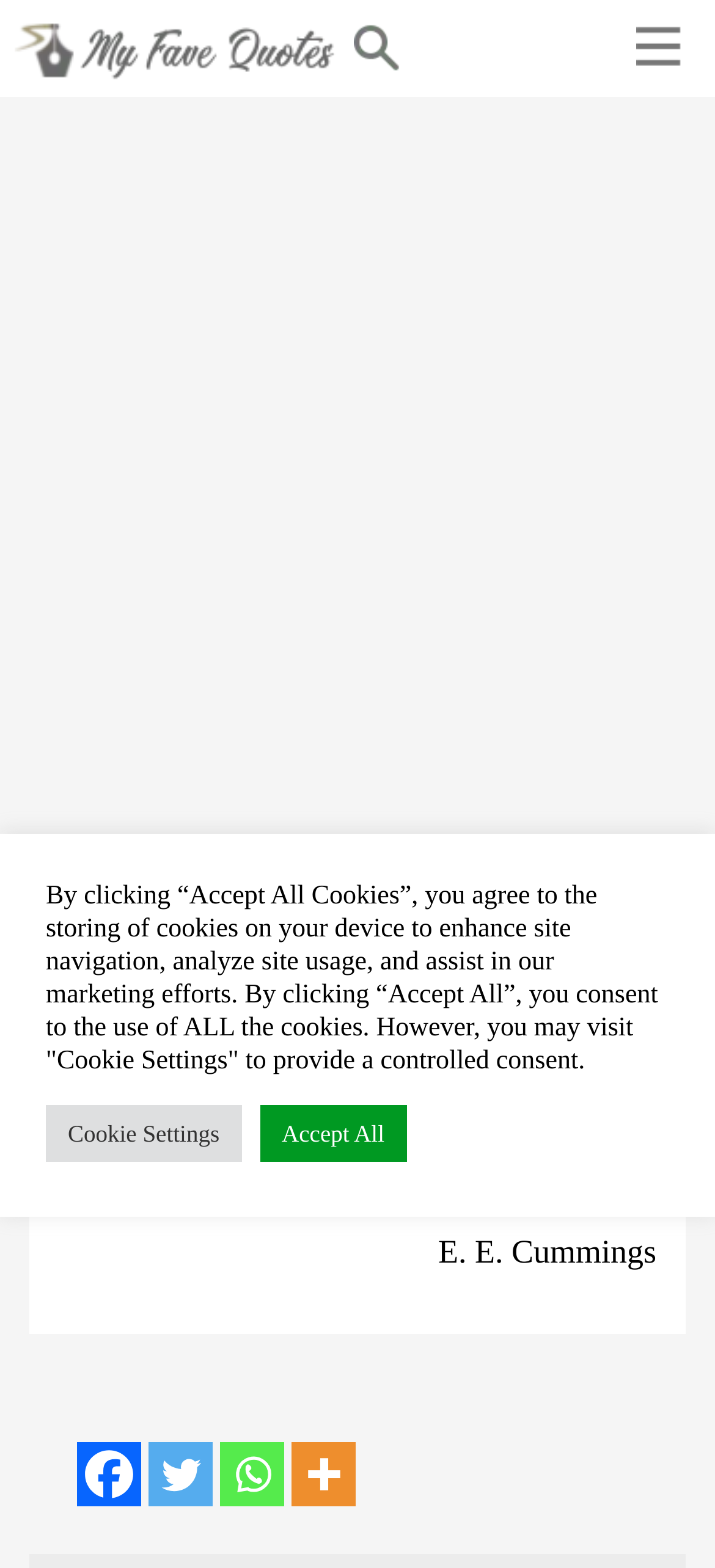Identify the bounding box coordinates of the clickable section necessary to follow the following instruction: "View E. E. Cummings quotes". The coordinates should be presented as four float numbers from 0 to 1, i.e., [left, top, right, bottom].

[0.082, 0.787, 0.918, 0.811]